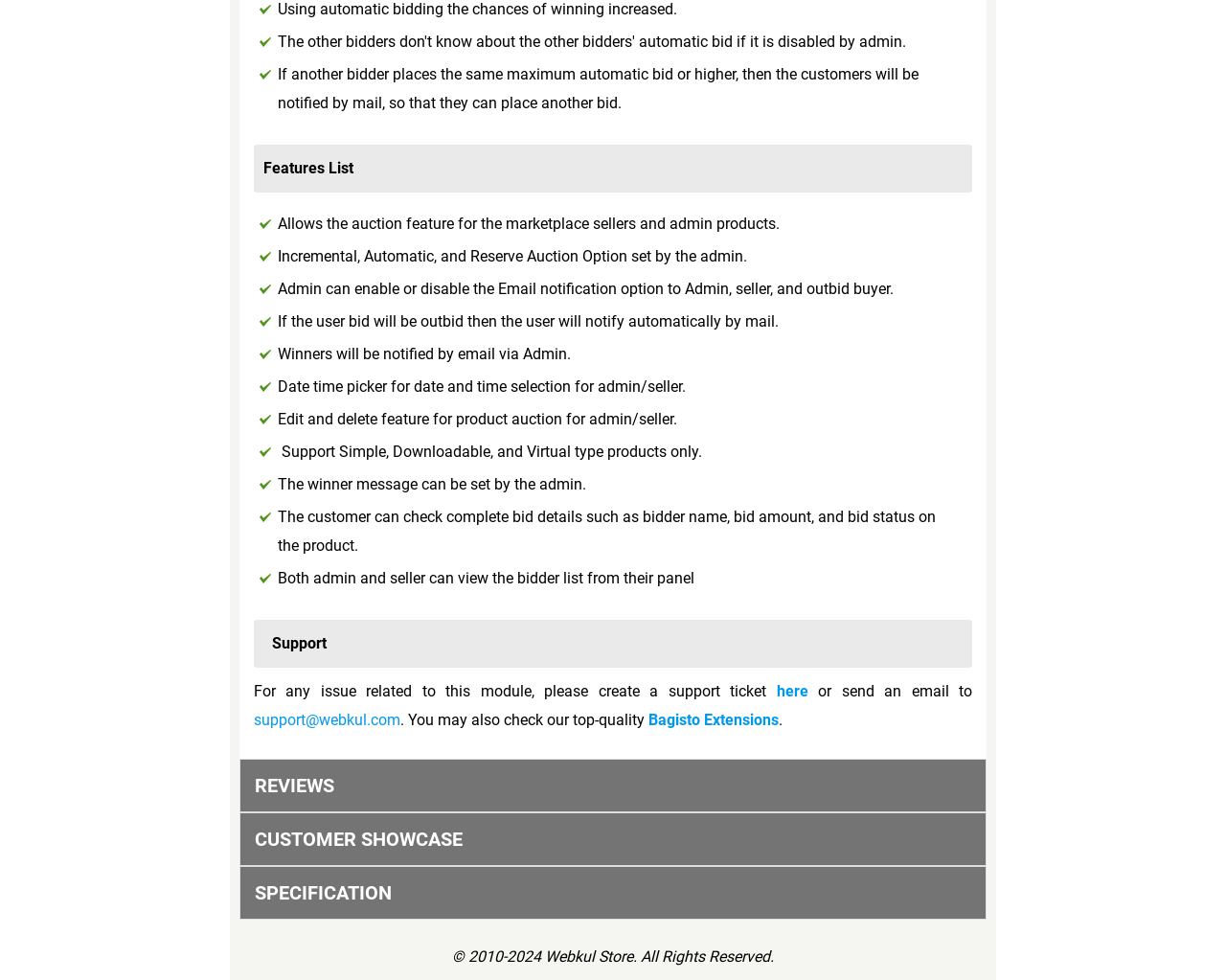What type of products are supported?
Please respond to the question with a detailed and informative answer.

The webpage specifies that the auction feature supports Simple, Downloadable, and Virtual type products only, which implies that other types of products are not supported.